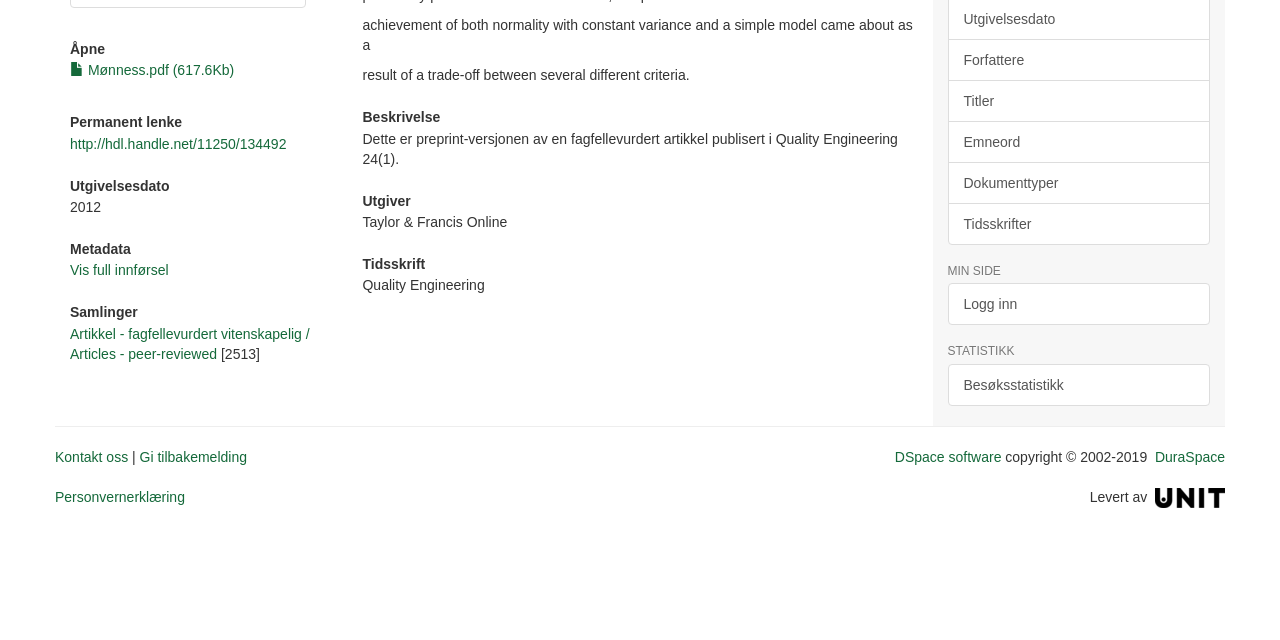Identify the bounding box for the described UI element. Provide the coordinates in (top-left x, top-left y, bottom-right x, bottom-right y) format with values ranging from 0 to 1: Besøksstatistikk

[0.74, 0.568, 0.945, 0.634]